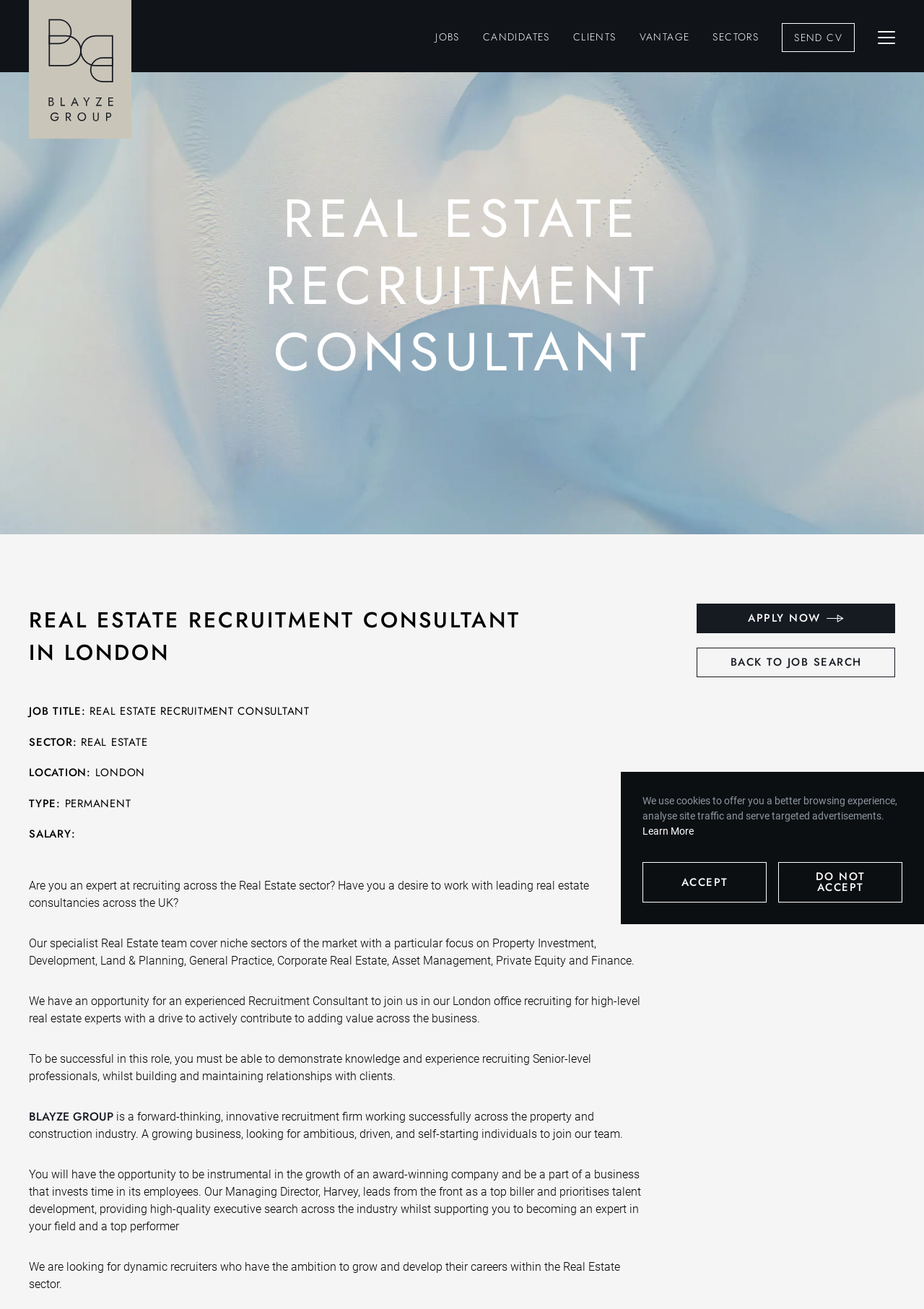Could you highlight the region that needs to be clicked to execute the instruction: "Click the 'REAL ESTATE RECRUITMENT CONSULTANT' link"?

[0.162, 0.142, 0.838, 0.295]